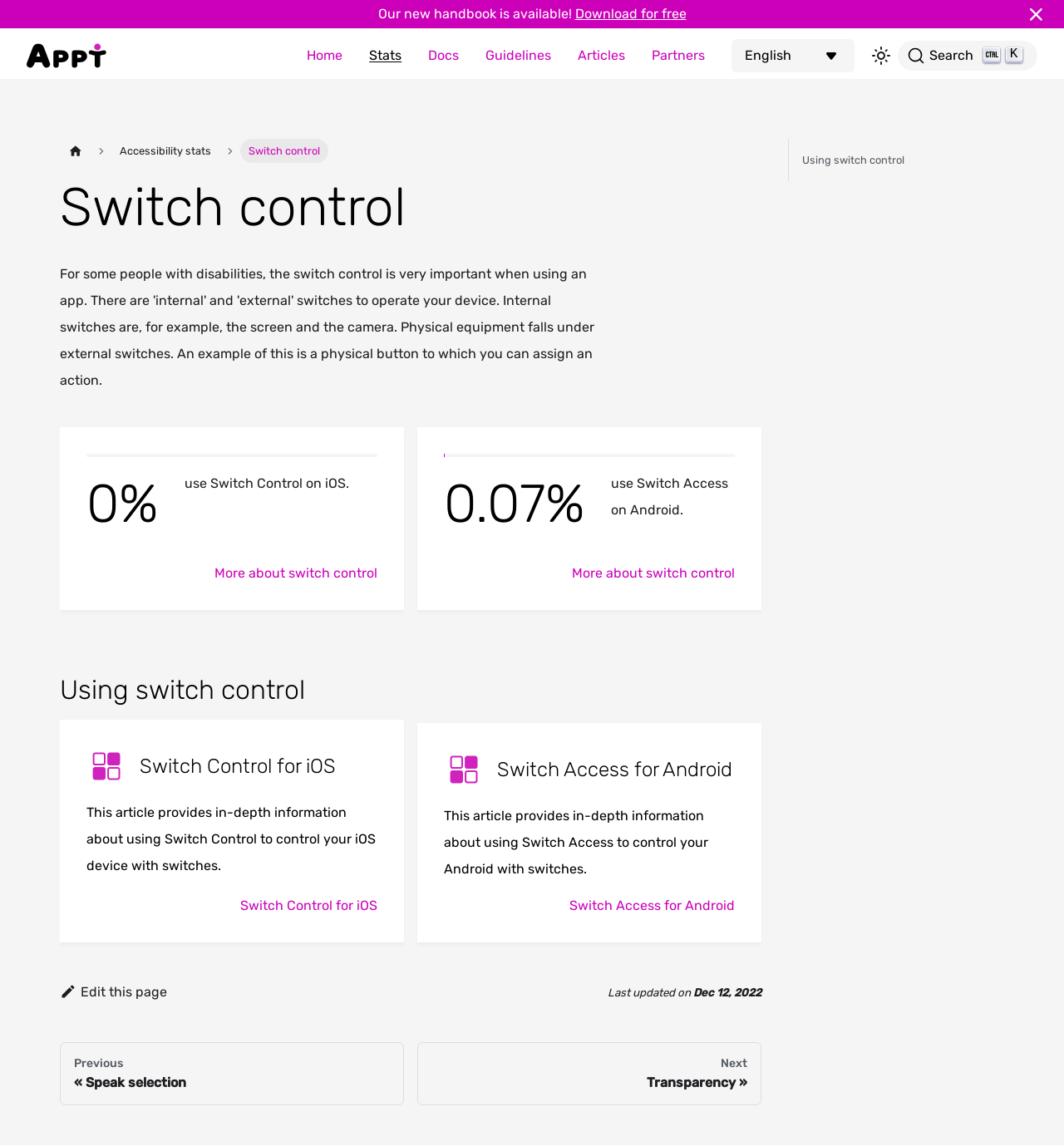Produce an extensive caption that describes everything on the webpage.

This webpage is about switch control on Android and iOS devices. At the top, there is a notification banner with a static text "Our new handbook is available!" and a link to "Download for free" on the right side. A close button is located at the top right corner. Below the banner, there is a main navigation menu with links to "Logo Appt", "Home", "Stats", "Docs", "Guidelines", "Articles", and "Partners". 

To the right of the navigation menu, there are three buttons: "English" with a dropdown menu, a button to switch between dark and light mode, and a search button with a magnifying glass icon and a "K" text. 

The main content of the webpage is divided into sections. The first section has a breadcrumbs navigation with links to "Home page" and "Accessibility stats". The main heading "Switch control" is followed by a static text "0%" and a sentence "use Switch Control on iOS." There is also a link to "More about switch control". 

The next section has a heading "Using switch control" with a direct link to the same section. Below it, there is an image of the Switch Access icon, a heading "Switch Control for iOS", and a paragraph of text describing the use of Switch Control on iOS devices. There is also a link to "Switch Control for iOS". 

The following section has a heading "Switch Access for Android", a paragraph of text describing the use of Switch Access on Android devices, and a link to "Switch Access for Android". 

At the bottom of the webpage, there is a footer section with a link to "Edit this page" and a static text "Last updated on Dec 12, 2022". There is also a navigation menu with links to previous and next pages, "Speak selection" and "Transparency", respectively.